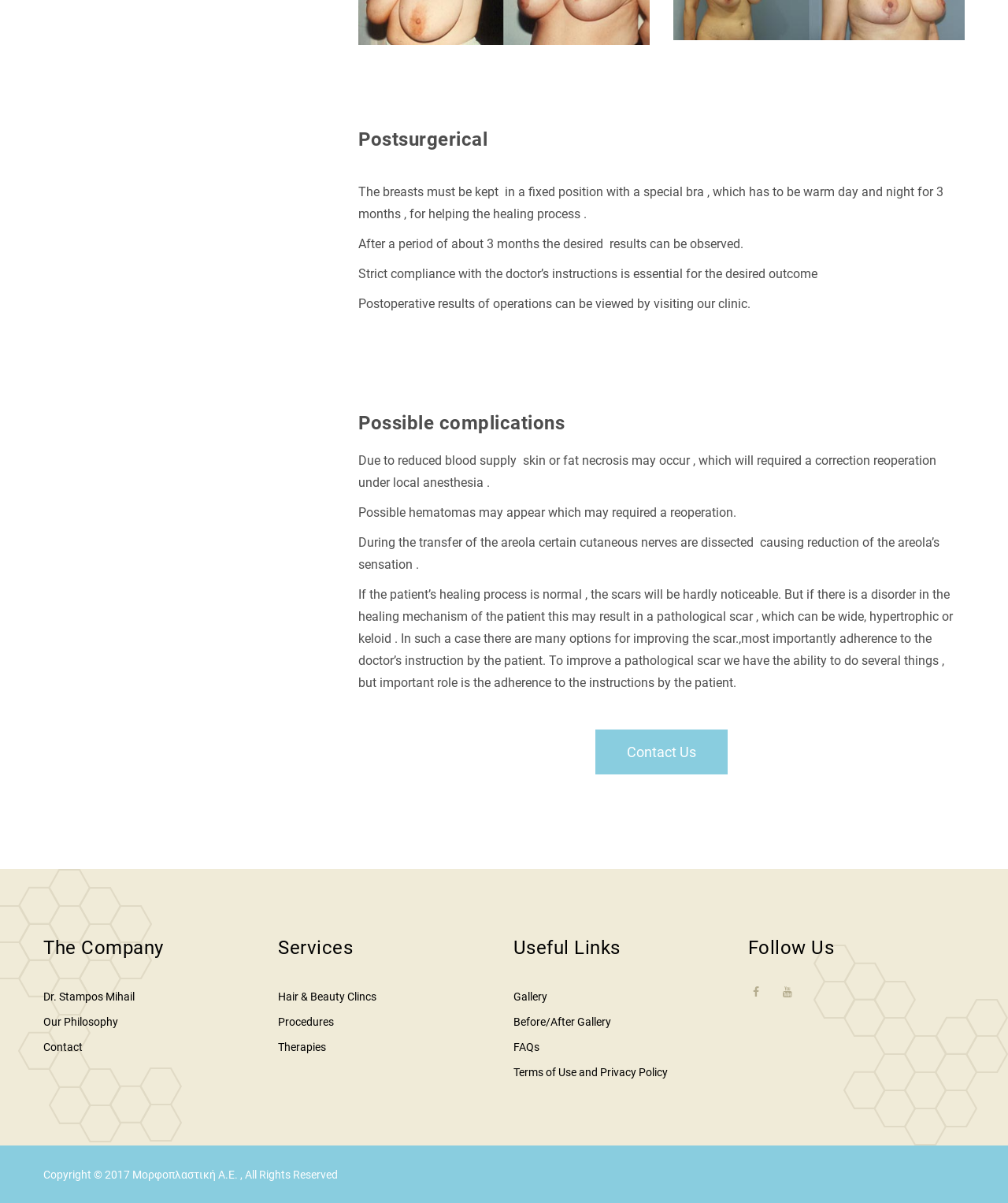Where can postoperative results be viewed?
Please describe in detail the information shown in the image to answer the question.

According to the webpage, postoperative results of operations can be viewed by visiting our clinic.